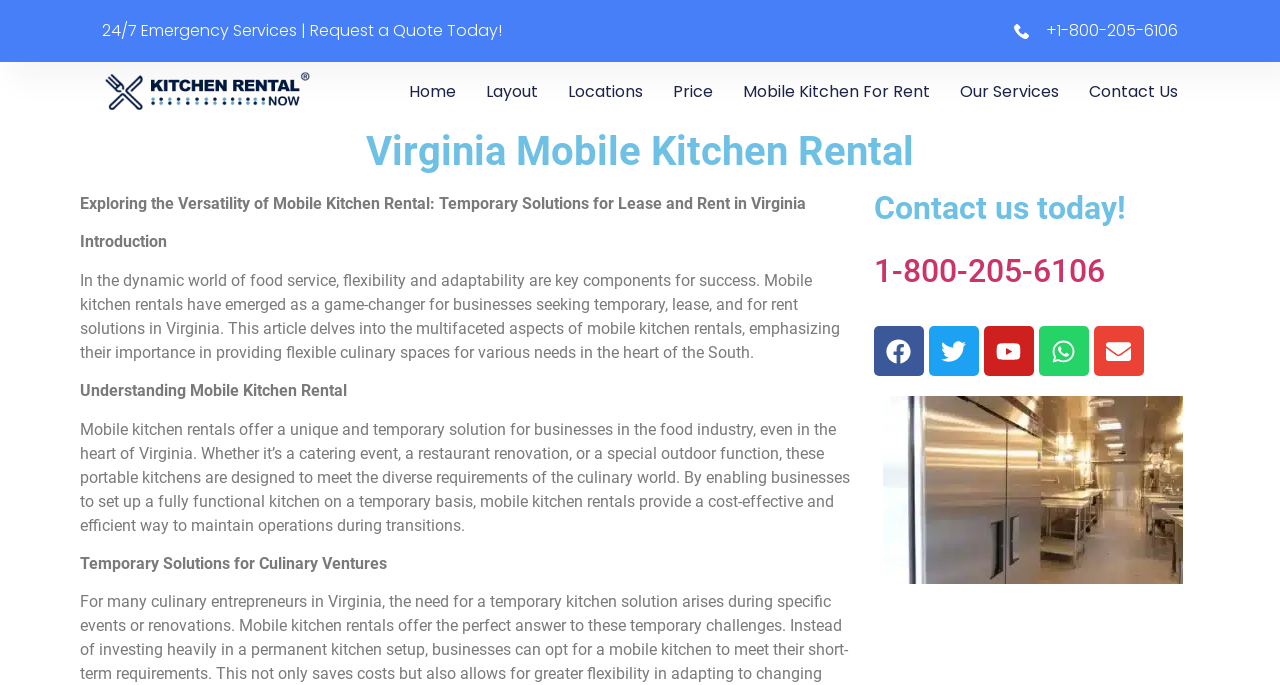What is the purpose of mobile kitchen rentals?
With the help of the image, please provide a detailed response to the question.

I read the paragraph that says 'Mobile kitchen rentals offer a unique and temporary solution for businesses in the food industry...' and it explains that mobile kitchen rentals provide a cost-effective and efficient way to maintain operations during transitions.